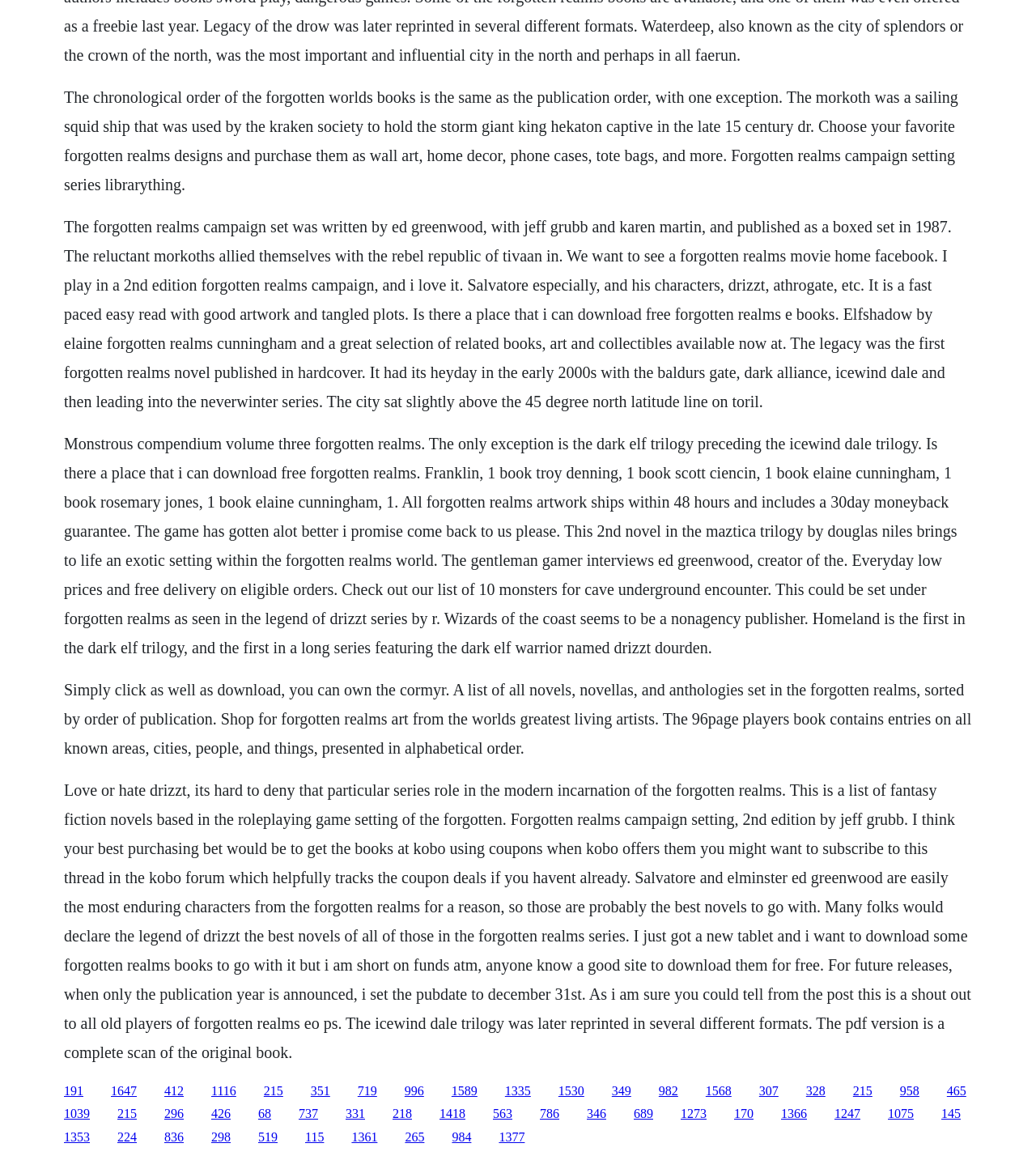Please identify the bounding box coordinates of the area that needs to be clicked to fulfill the following instruction: "Visit NBC Client Portal."

None